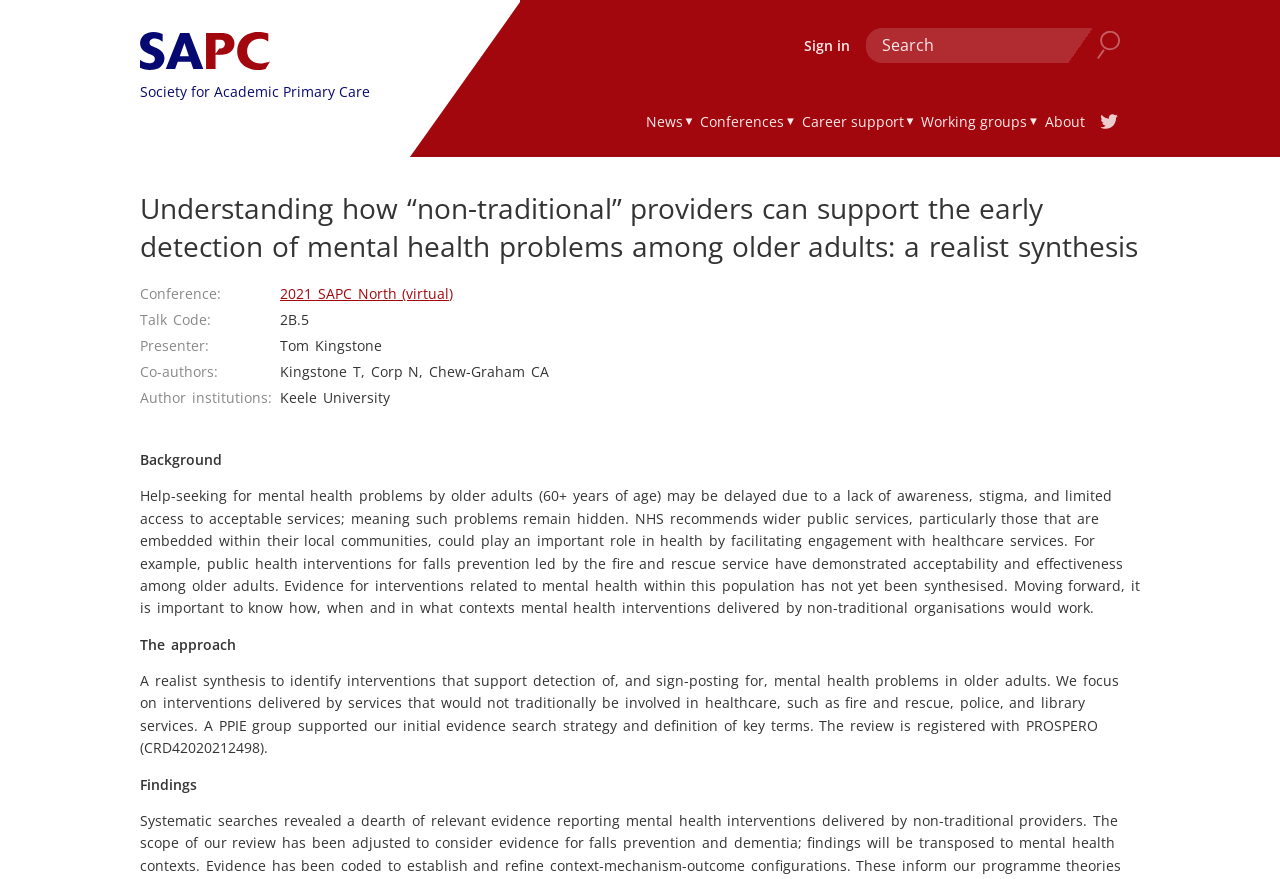Please find the bounding box coordinates of the element that needs to be clicked to perform the following instruction: "Click on the SAPC link". The bounding box coordinates should be four float numbers between 0 and 1, represented as [left, top, right, bottom].

[0.109, 0.061, 0.211, 0.086]